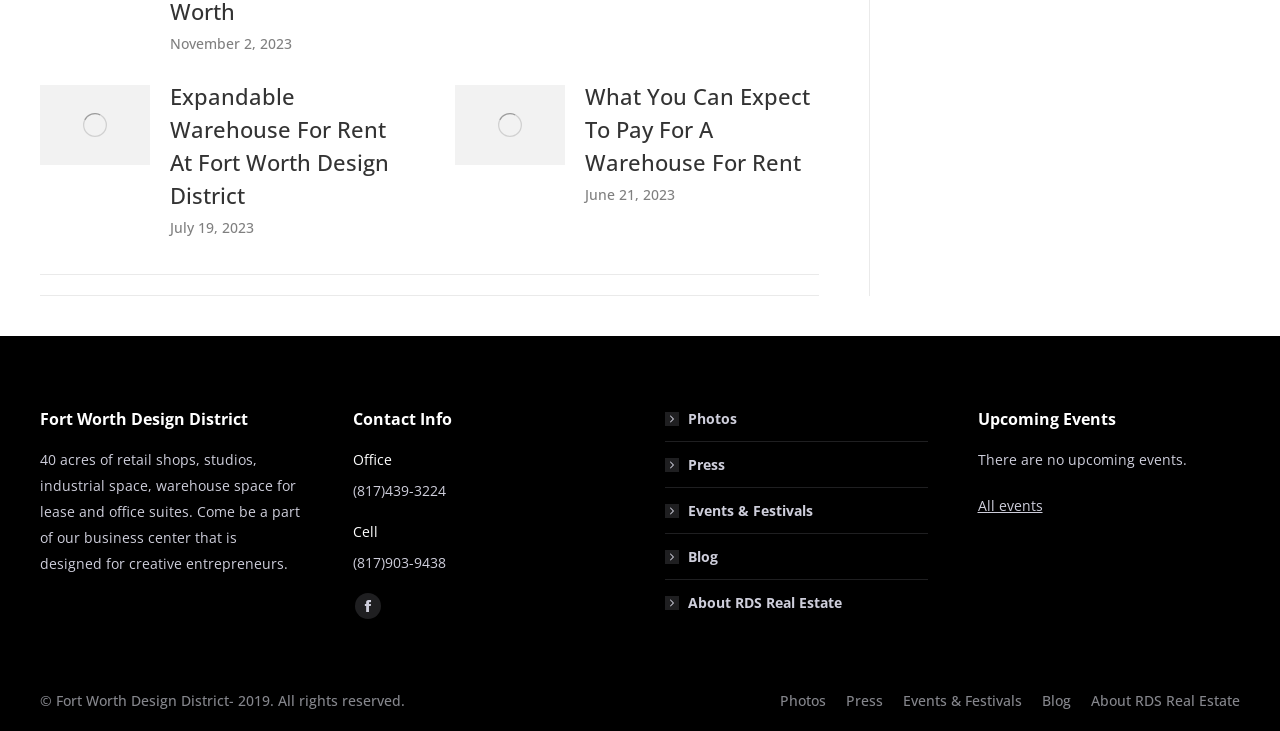Please specify the bounding box coordinates of the clickable section necessary to execute the following command: "Contact office".

[0.275, 0.616, 0.306, 0.642]